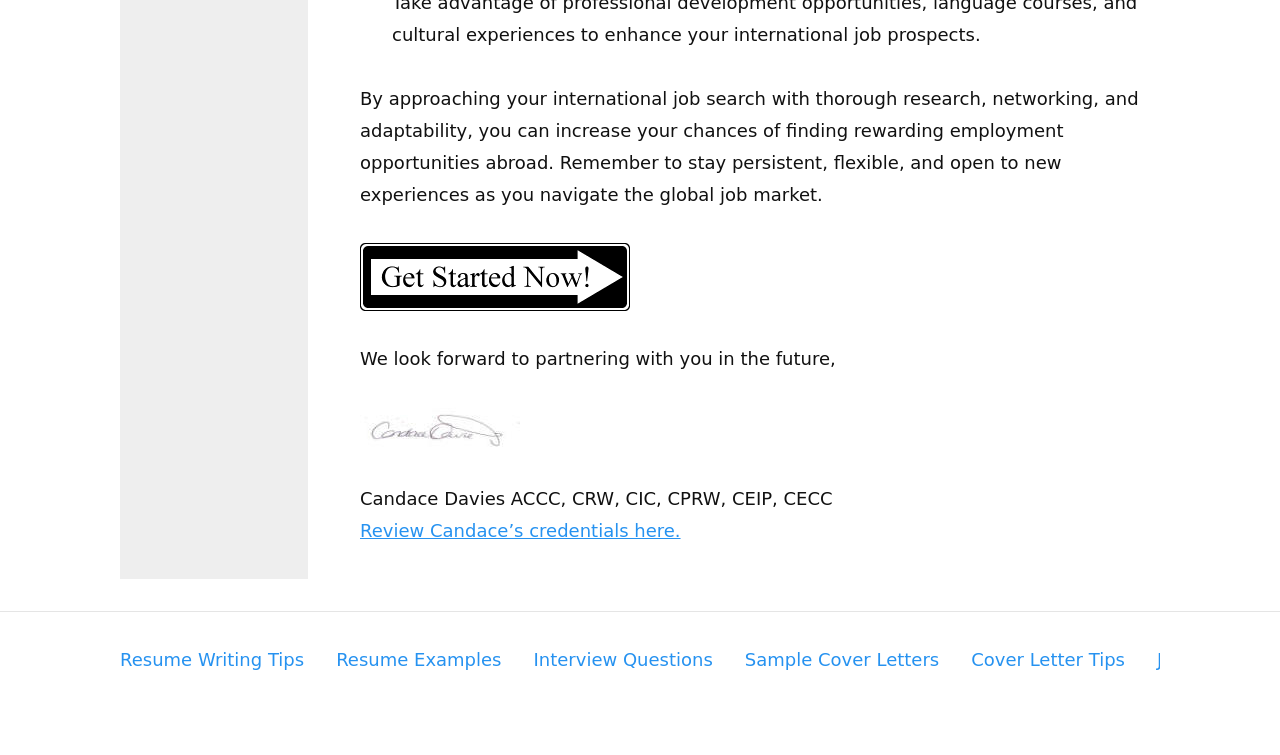Locate the bounding box of the user interface element based on this description: "Review Candace’s credentials here.".

[0.281, 0.689, 0.532, 0.717]